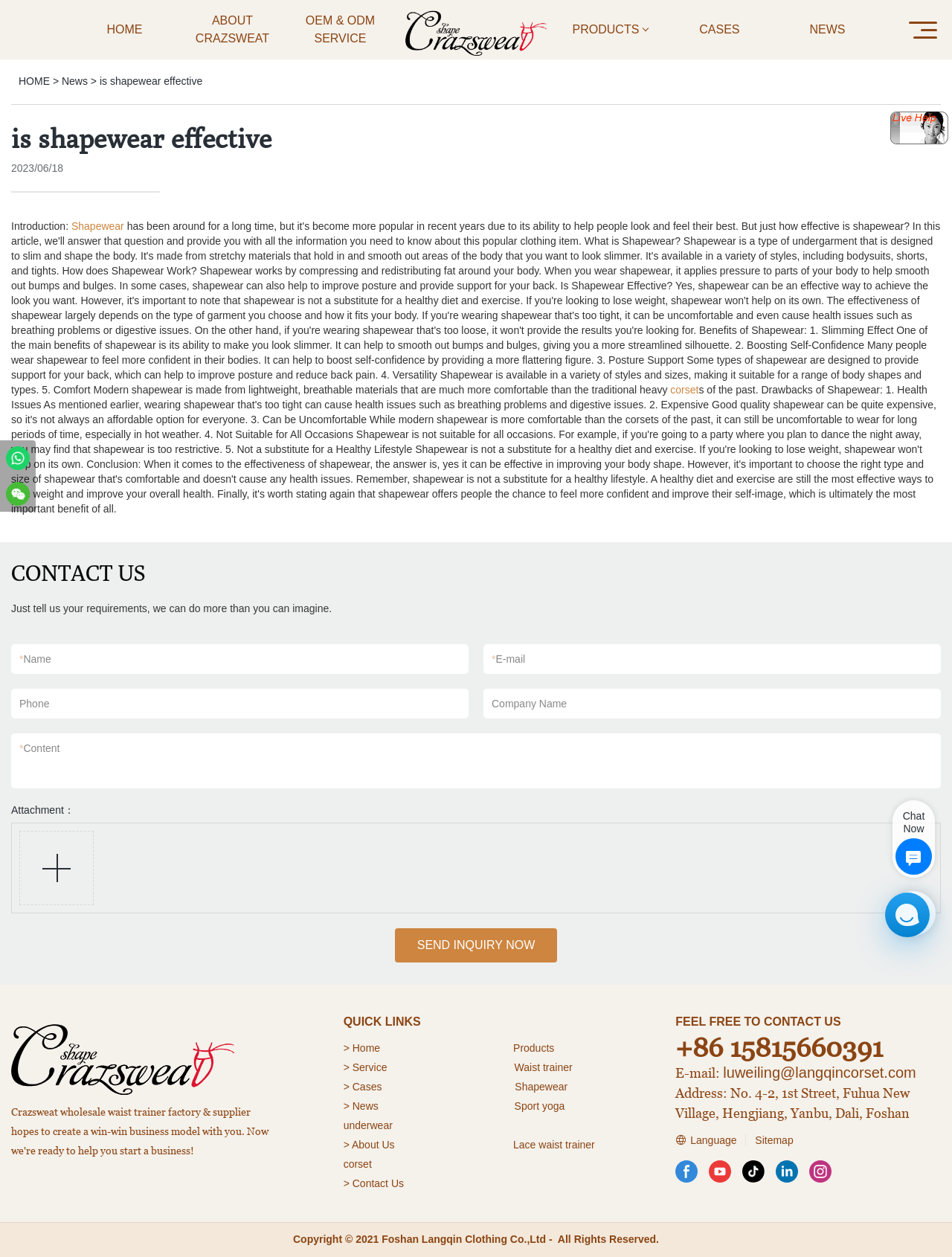What is the link 'Shapewear' related to?
Using the information from the image, give a concise answer in one word or a short phrase.

Product